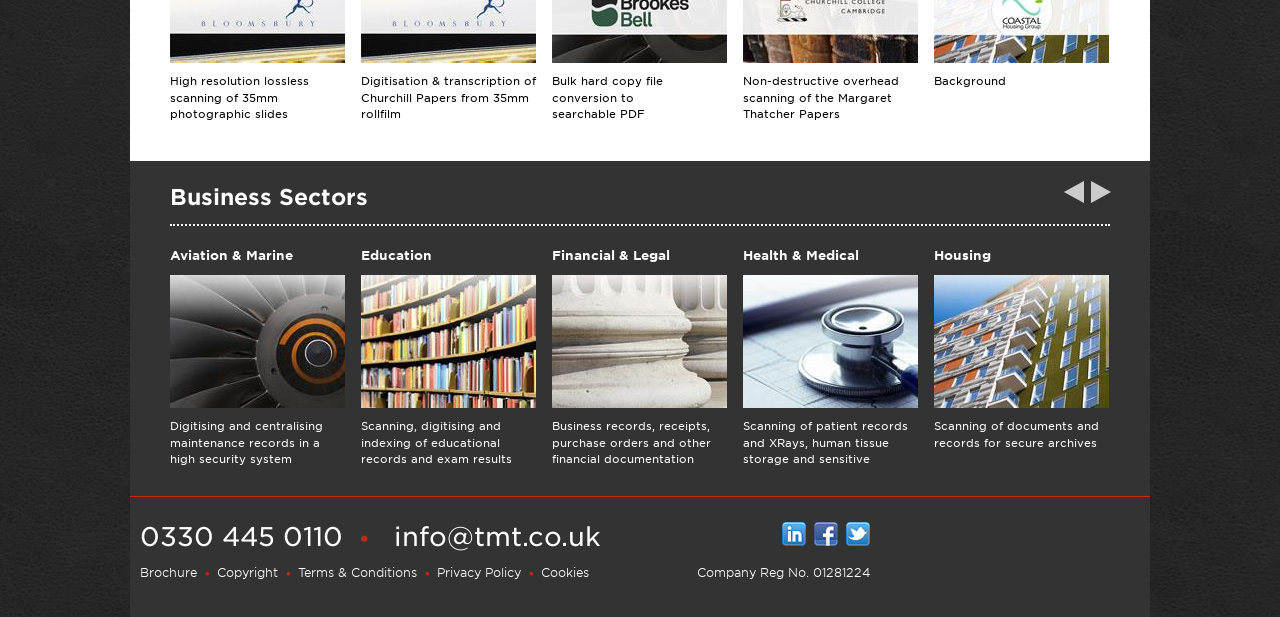Please find the bounding box coordinates of the element that you should click to achieve the following instruction: "View Bloomsbury Publishing case study". The coordinates should be presented as four float numbers between 0 and 1: [left, top, right, bottom].

[0.133, 0.075, 0.27, 0.099]